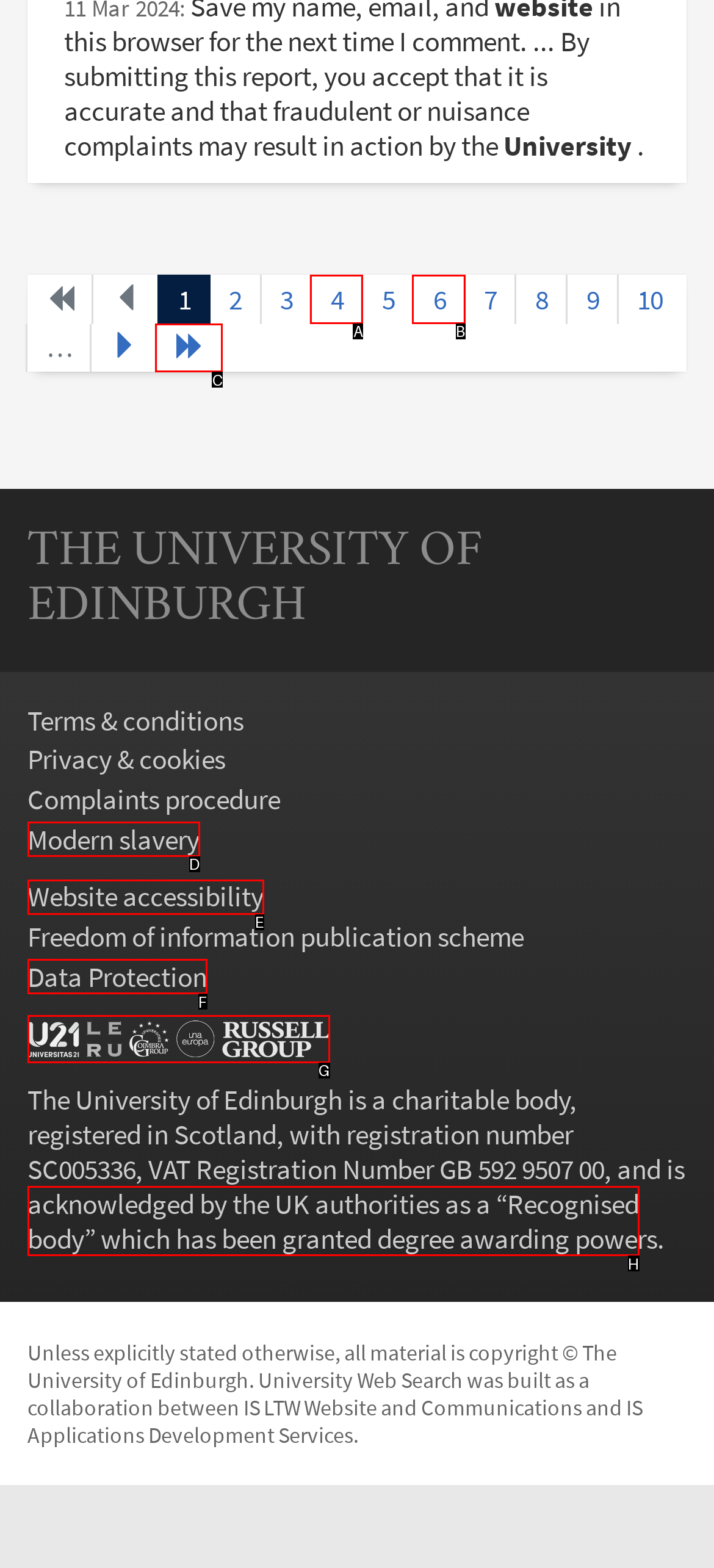Match the following description to the correct HTML element: Recognised body Indicate your choice by providing the letter.

H